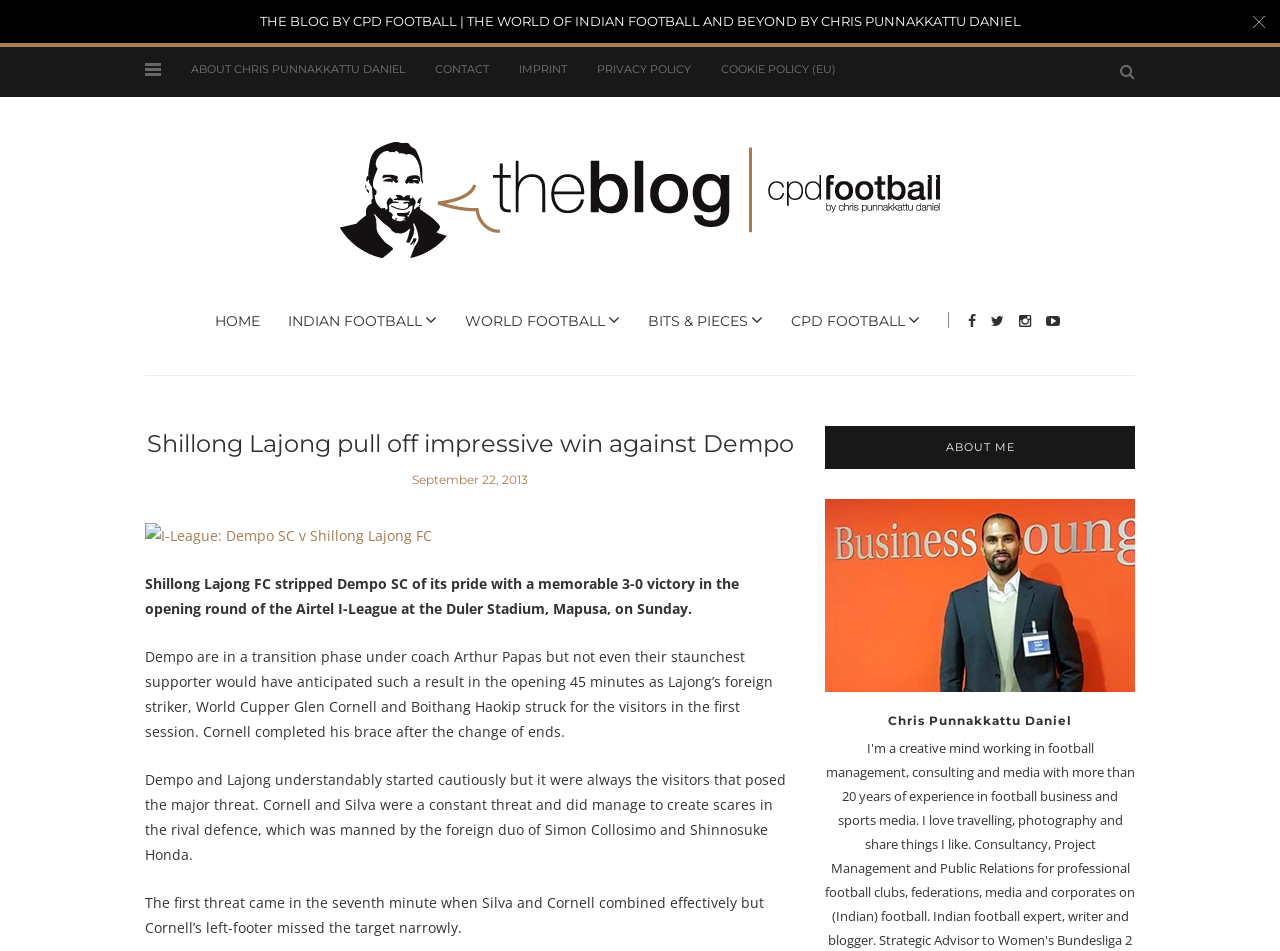Using the description: "Contact", determine the UI element's bounding box coordinates. Ensure the coordinates are in the format of four float numbers between 0 and 1, i.e., [left, top, right, bottom].

None